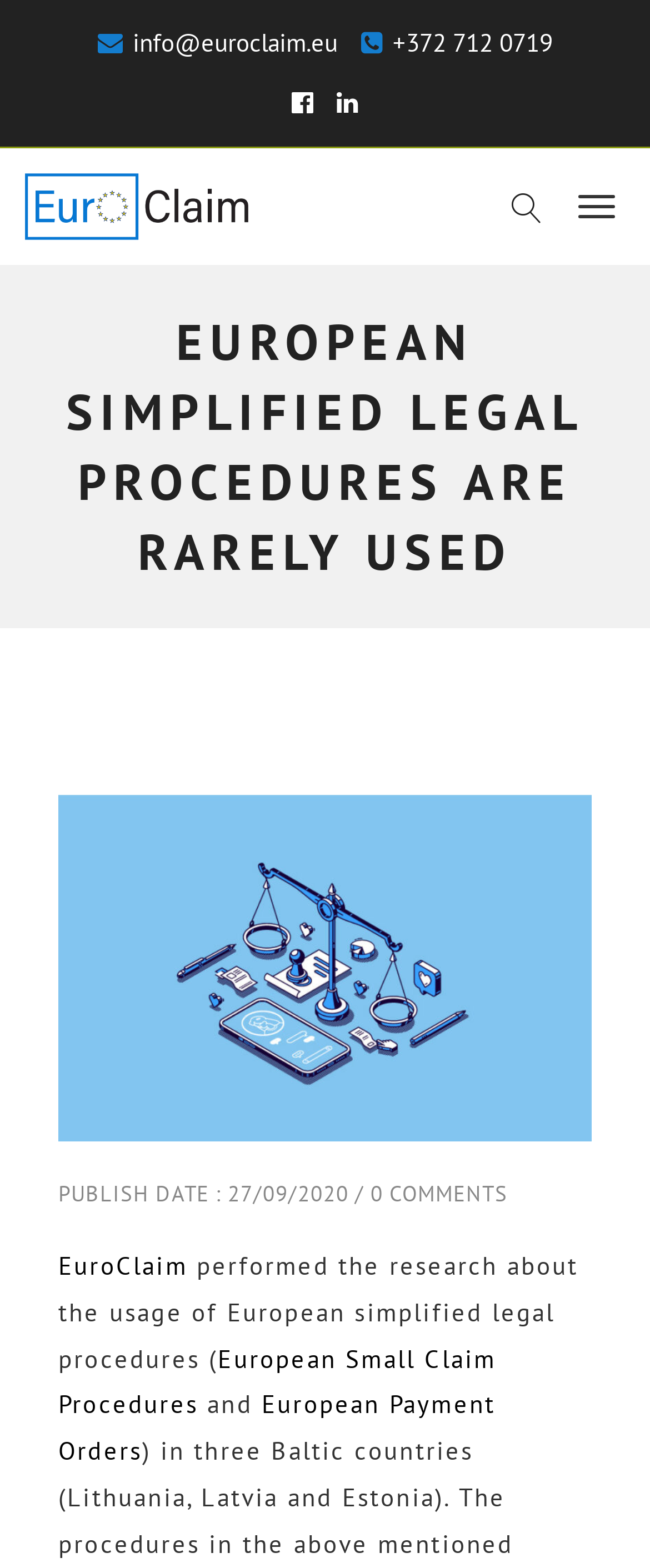Please provide a detailed answer to the question below based on the screenshot: 
What is the name of the organization that performed the research?

I found the name of the organization by looking at the link element with the text 'EuroClaim' and the surrounding context, which suggests that it is the organization that performed the research.